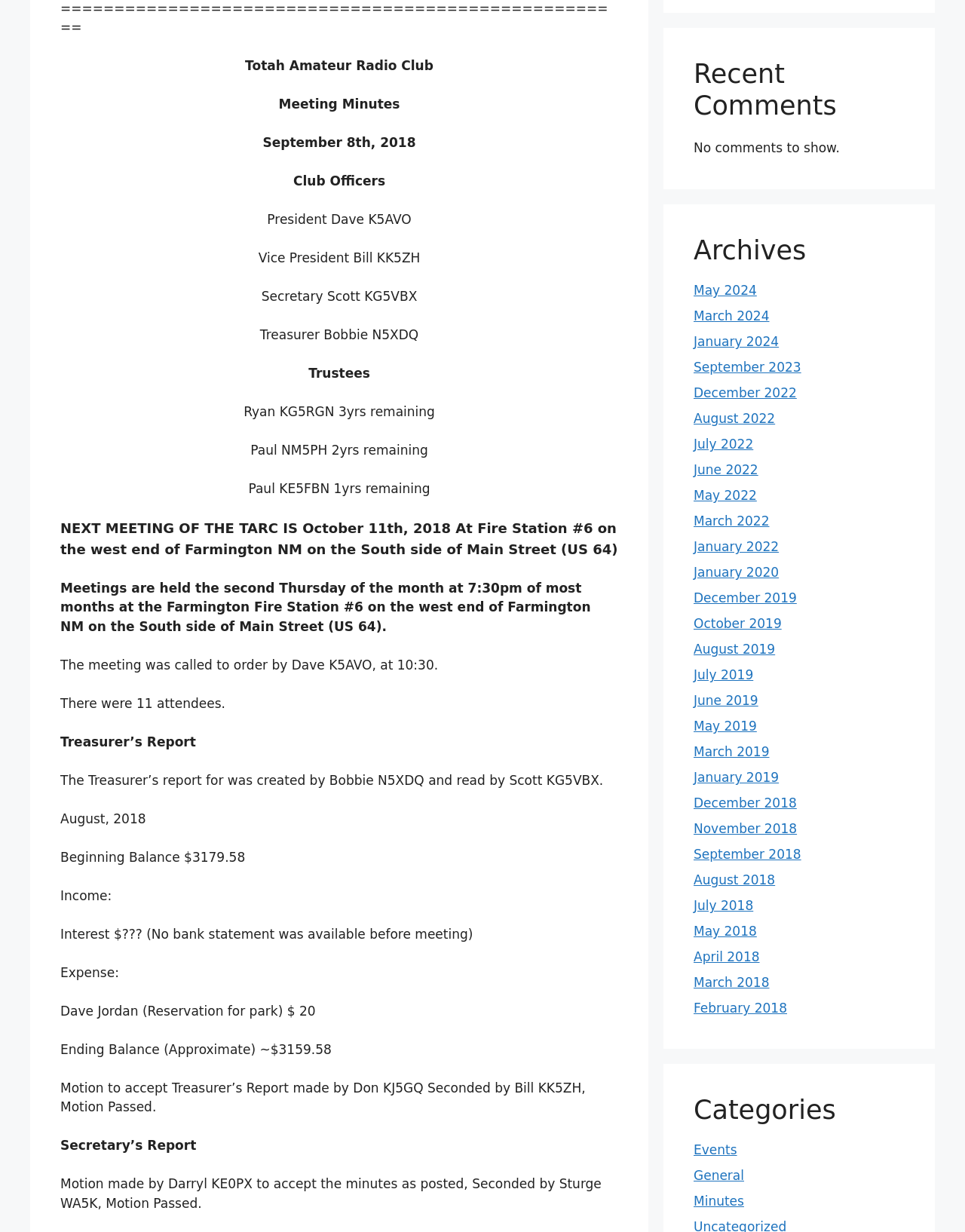Please provide the bounding box coordinates for the UI element as described: "Events". The coordinates must be four floats between 0 and 1, represented as [left, top, right, bottom].

[0.719, 0.927, 0.764, 0.939]